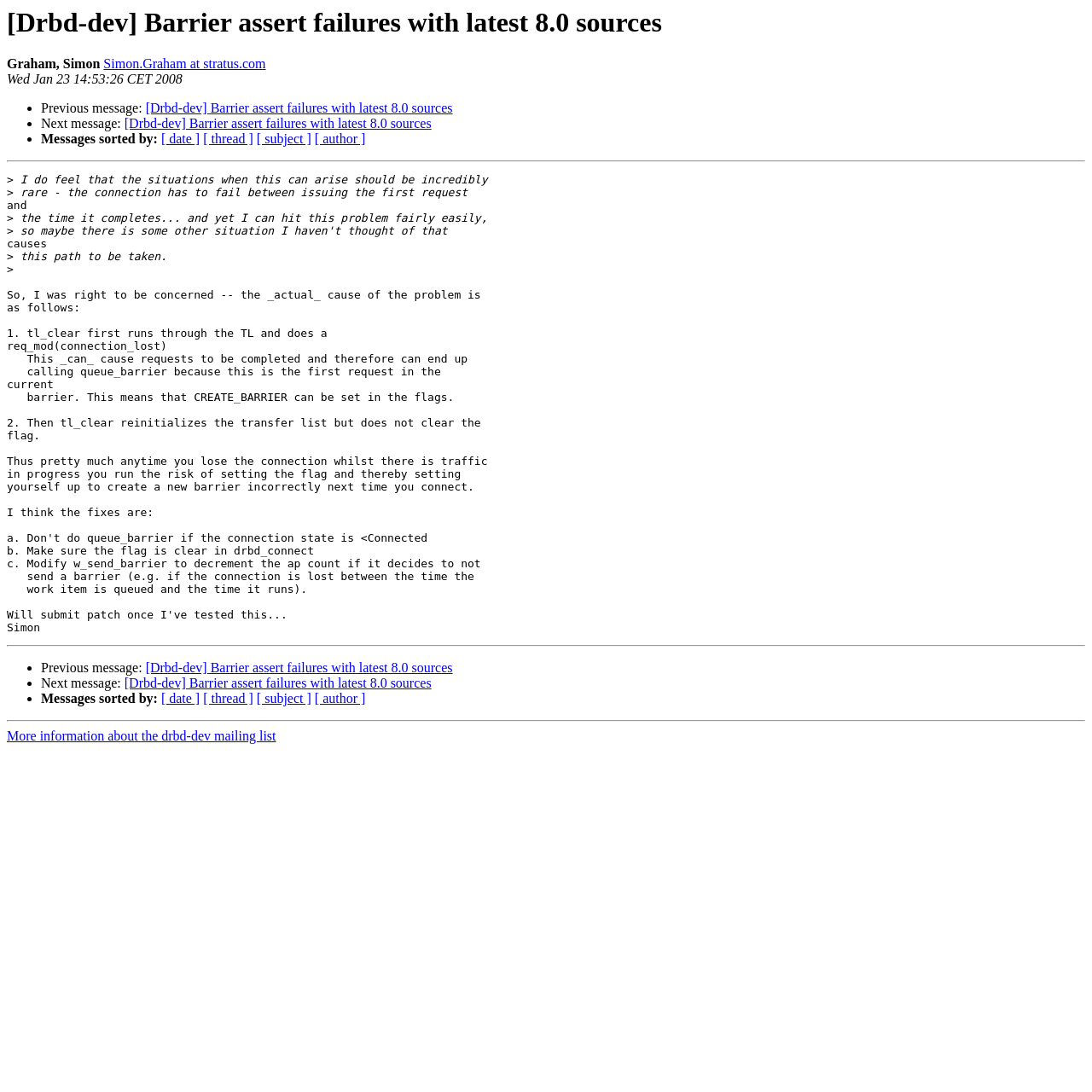Identify the bounding box coordinates of the clickable region necessary to fulfill the following instruction: "View site map". The bounding box coordinates should be four float numbers between 0 and 1, i.e., [left, top, right, bottom].

None